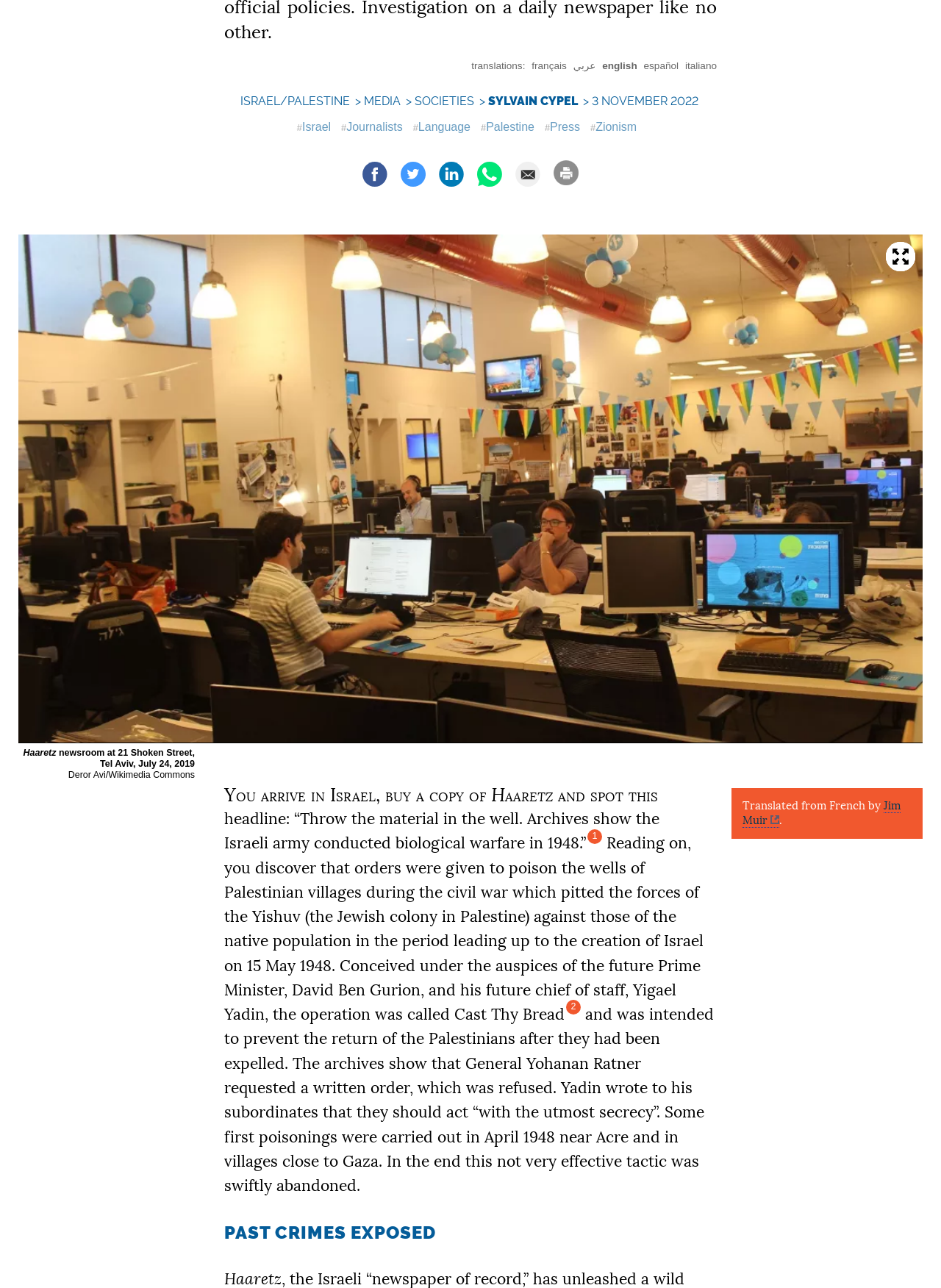Locate the bounding box of the UI element described by: "title="Facebook"" in the given webpage screenshot.

[0.384, 0.124, 0.413, 0.146]